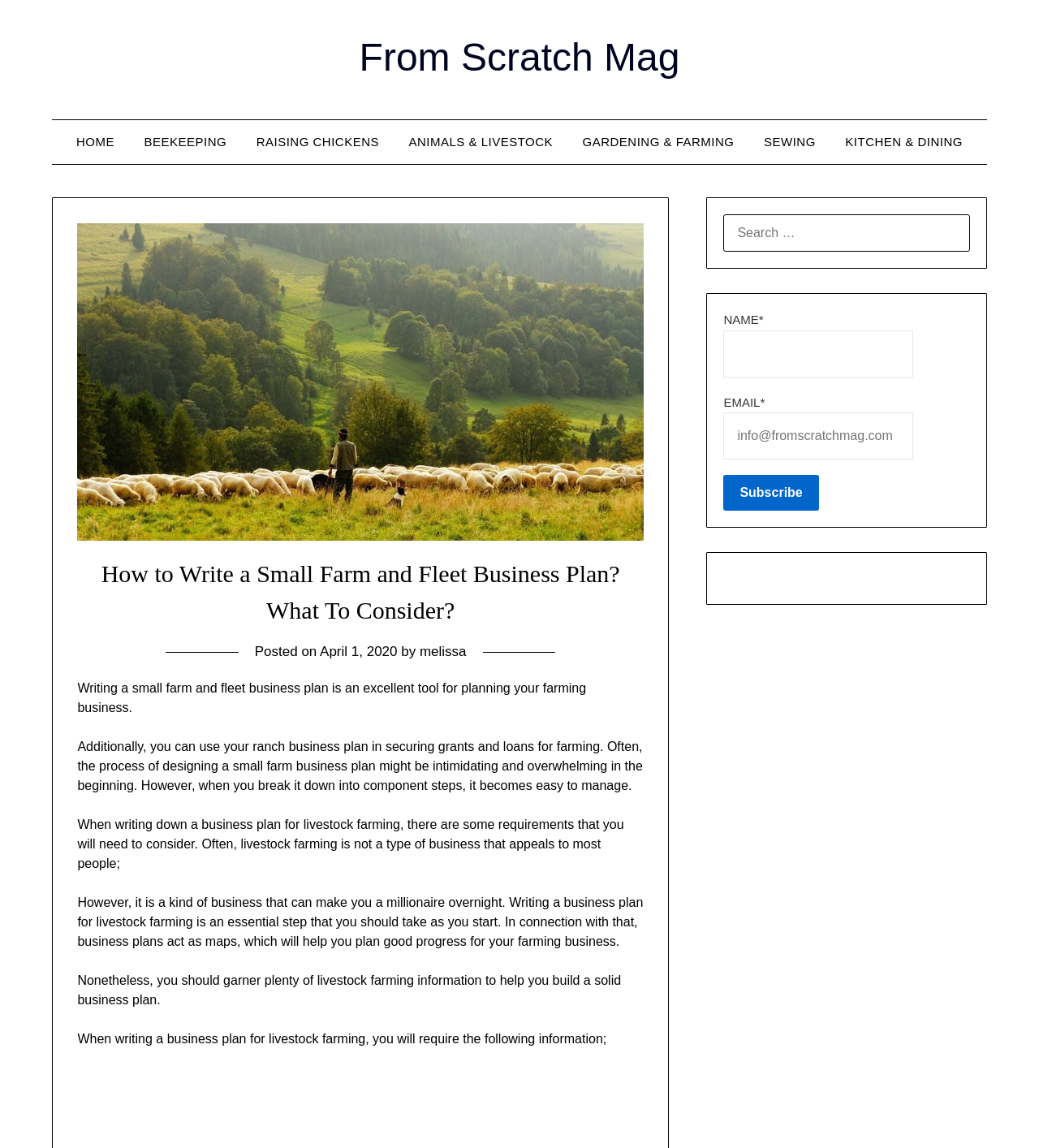Can you specify the bounding box coordinates of the area that needs to be clicked to fulfill the following instruction: "Read the 'How to Write a Small Farm and Fleet Business Plan? What To Consider?' article"?

[0.075, 0.194, 0.619, 0.547]